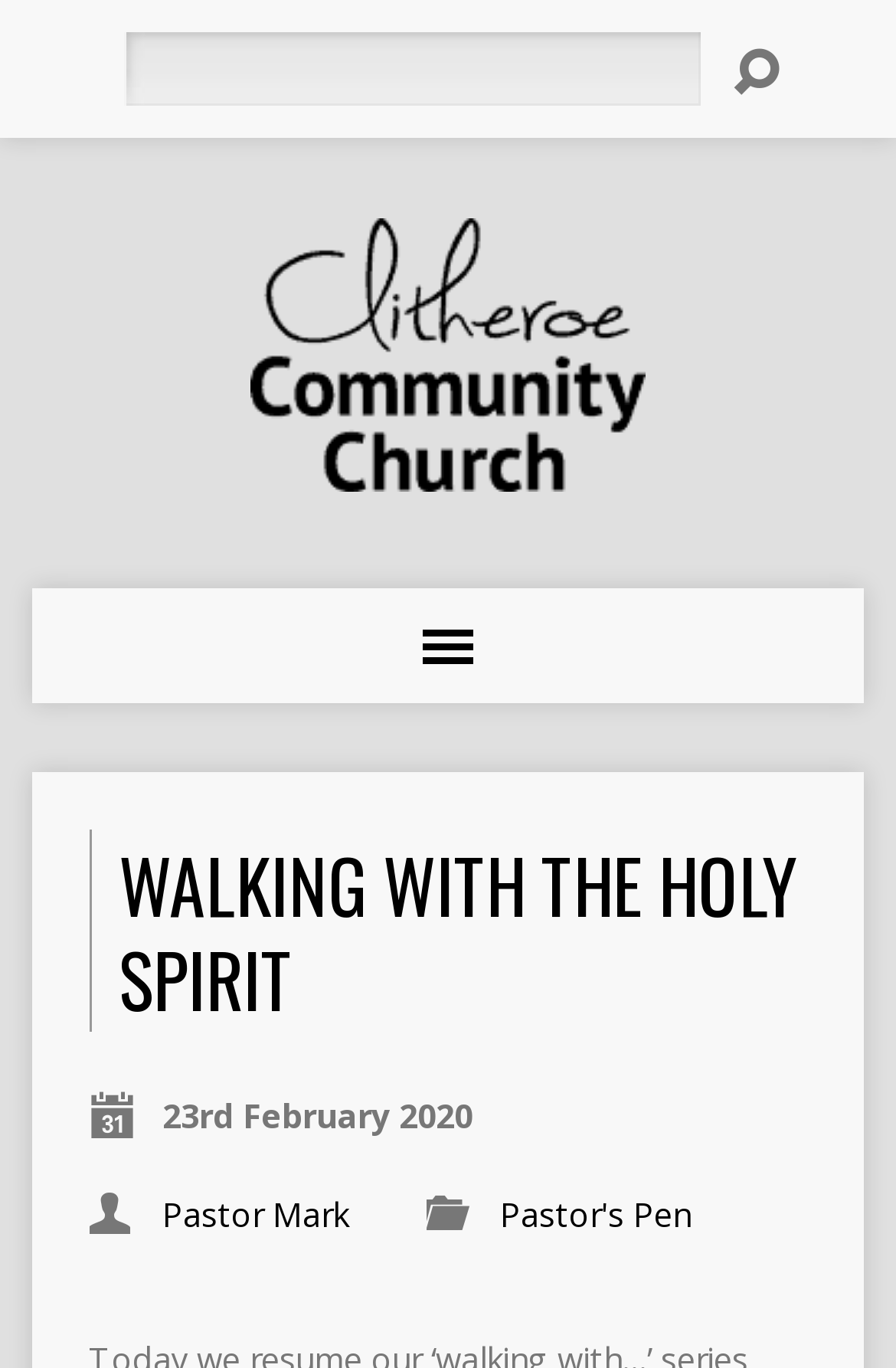Please provide a comprehensive answer to the question below using the information from the image: How many links are there in the header?

I found the number of links in the header by counting the link elements inside the header element, which are 'Pastor Mark', 'Pastor's Pen', and the link with the icon ''.